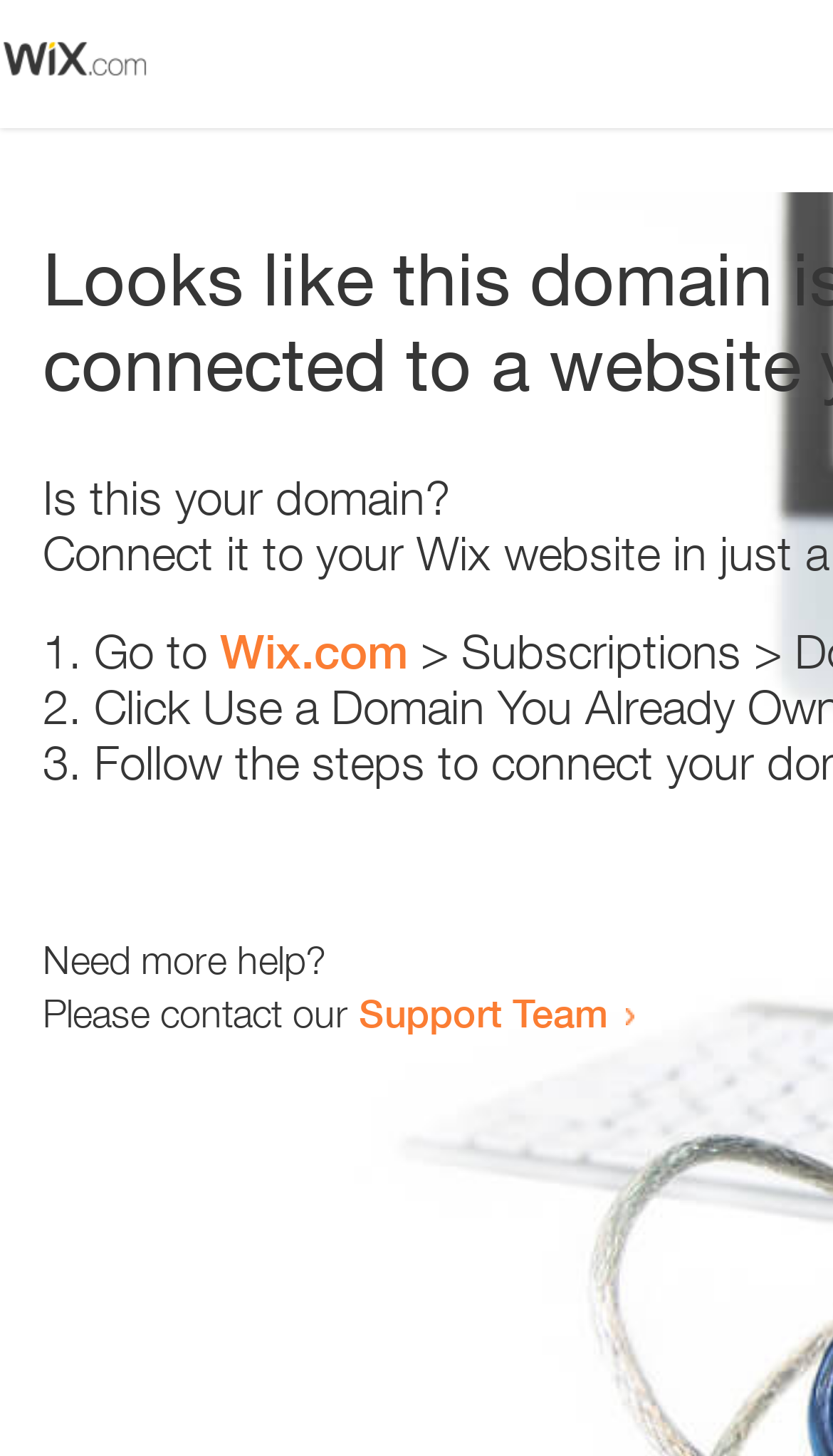Using the information in the image, give a comprehensive answer to the question: 
What is the purpose of the webpage?

The webpage contains text 'Is this your domain?' and a link 'Wix.com' which suggests that the purpose of the webpage is related to domain resolution or management. The presence of a list with three steps and a contact link for the Support Team further supports this conclusion.